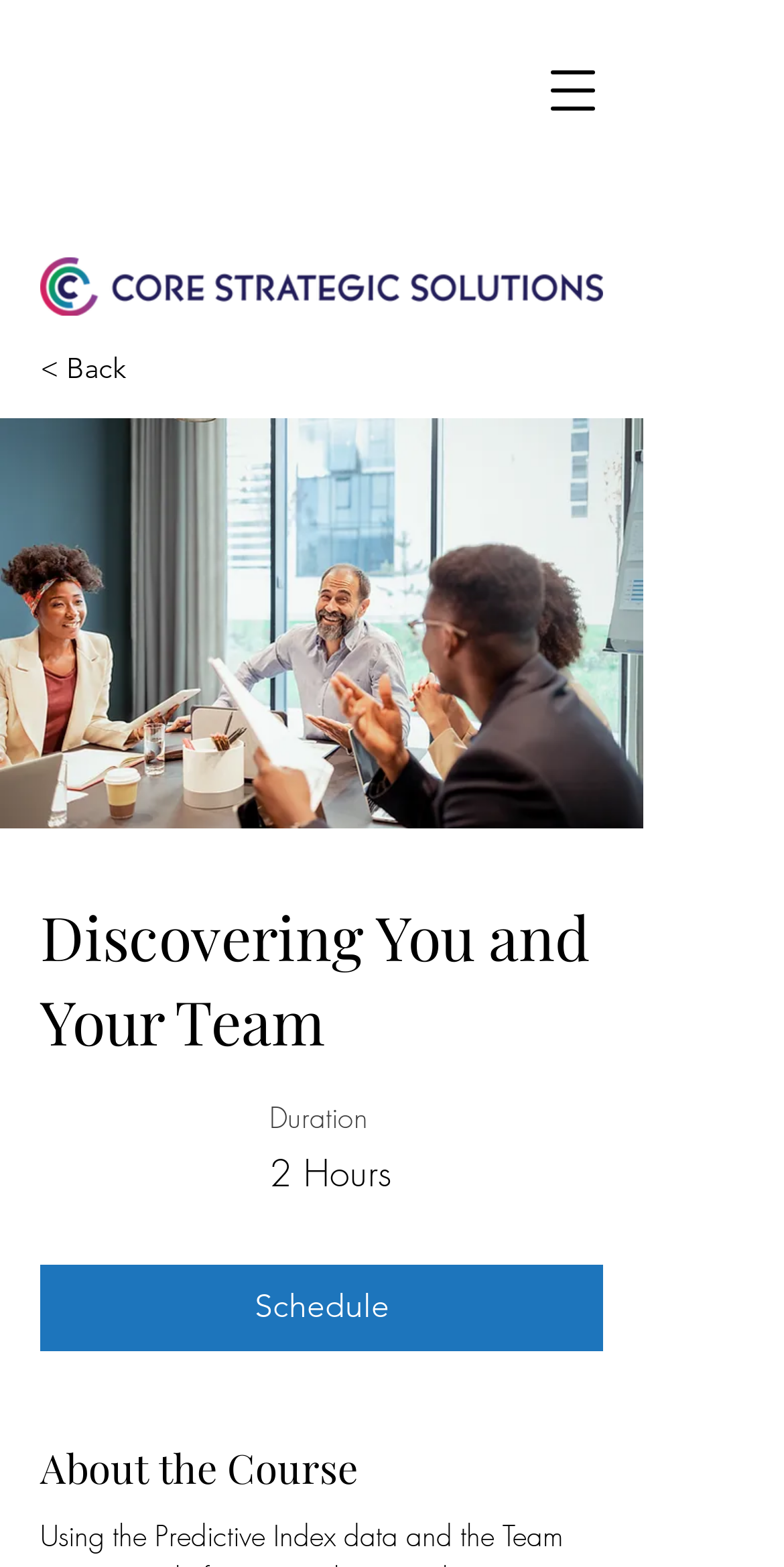Create a detailed summary of the webpage's content and design.

The webpage is about "Discovering You and Your Team" and is related to Core Strategic Solutions. At the top right corner, there is a button to open a navigation menu. On the top left, there is a logo of Core Strategic Solutions, which is an image. Next to the logo, there is a link to go back. 

Below the logo, there is a heading that reads "Discovering You and Your Team". Underneath this heading, there are two lines of text, with the first line saying "Duration" and the second line specifying the duration as "2 Hours". 

On the same level as the duration information, there is a "Schedule" button. Further down the page, there is another heading that says "About the Course".